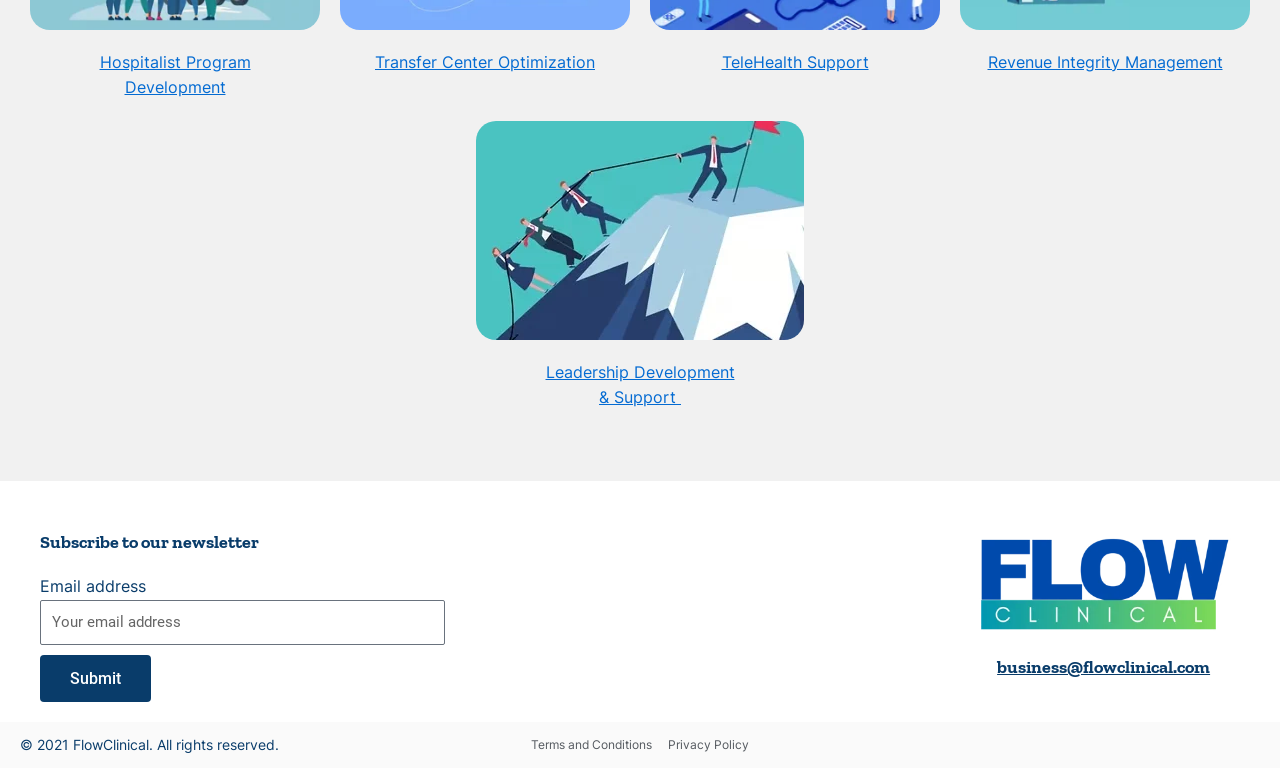Reply to the question with a brief word or phrase: What is the company's email address?

business@flowclinical.com